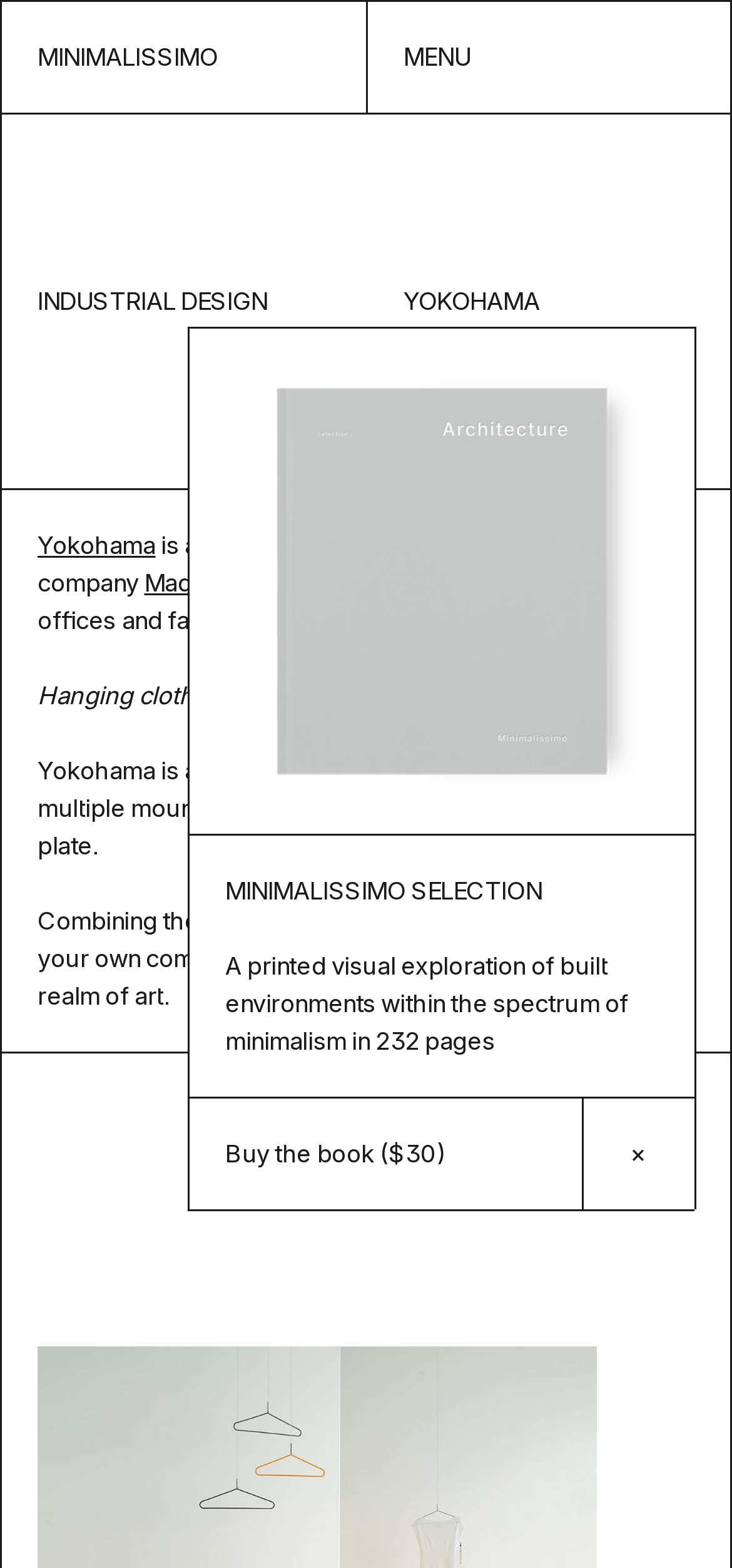Predict the bounding box coordinates of the UI element that matches this description: "industrial design". The coordinates should be in the format [left, top, right, bottom] with each value between 0 and 1.

[0.051, 0.18, 0.366, 0.204]